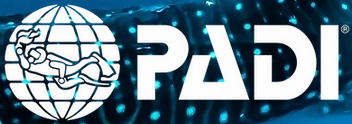What is the significance of the globe in the logo?
Provide a thorough and detailed answer to the question.

The globe in the logo symbolizes PADI's global reach and commitment to diving education, indicating that the organization has a presence and influence worldwide.